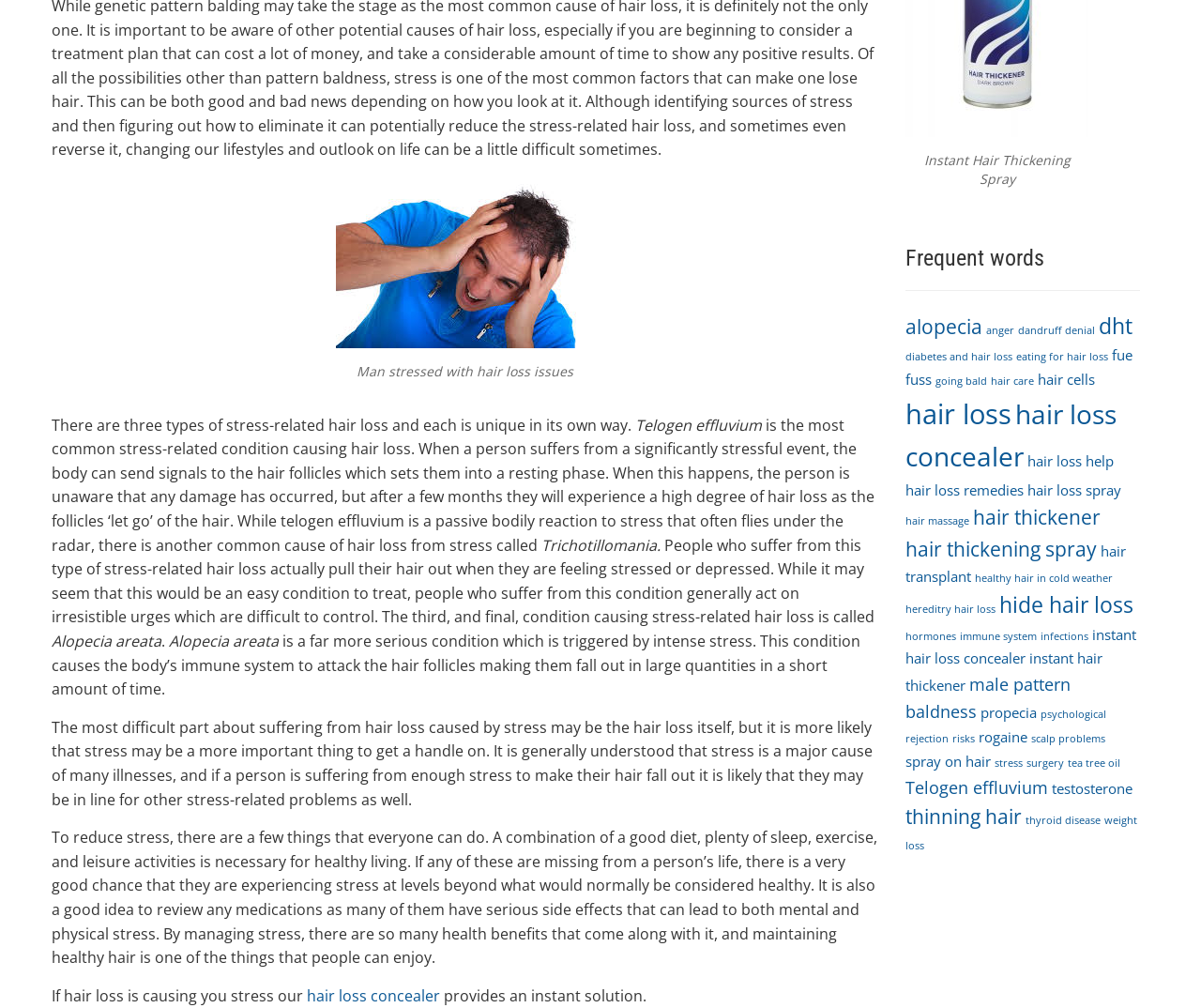Show the bounding box coordinates for the HTML element as described: "healthy hair in cold weather".

[0.812, 0.567, 0.927, 0.58]